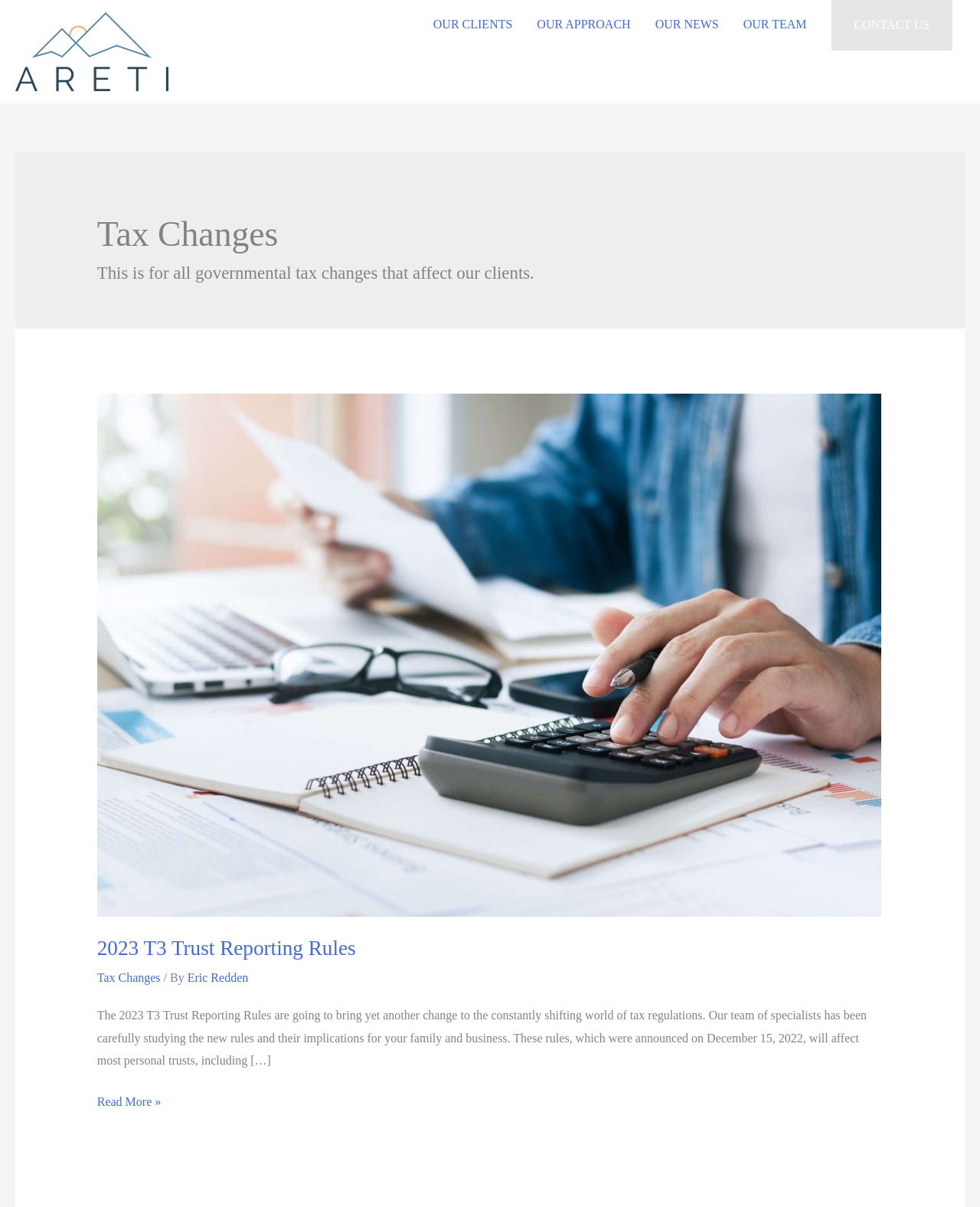Please find the bounding box coordinates of the element that must be clicked to perform the given instruction: "Go to OUR CLIENTS page". The coordinates should be four float numbers from 0 to 1, i.e., [left, top, right, bottom].

[0.43, 0.0, 0.535, 0.041]